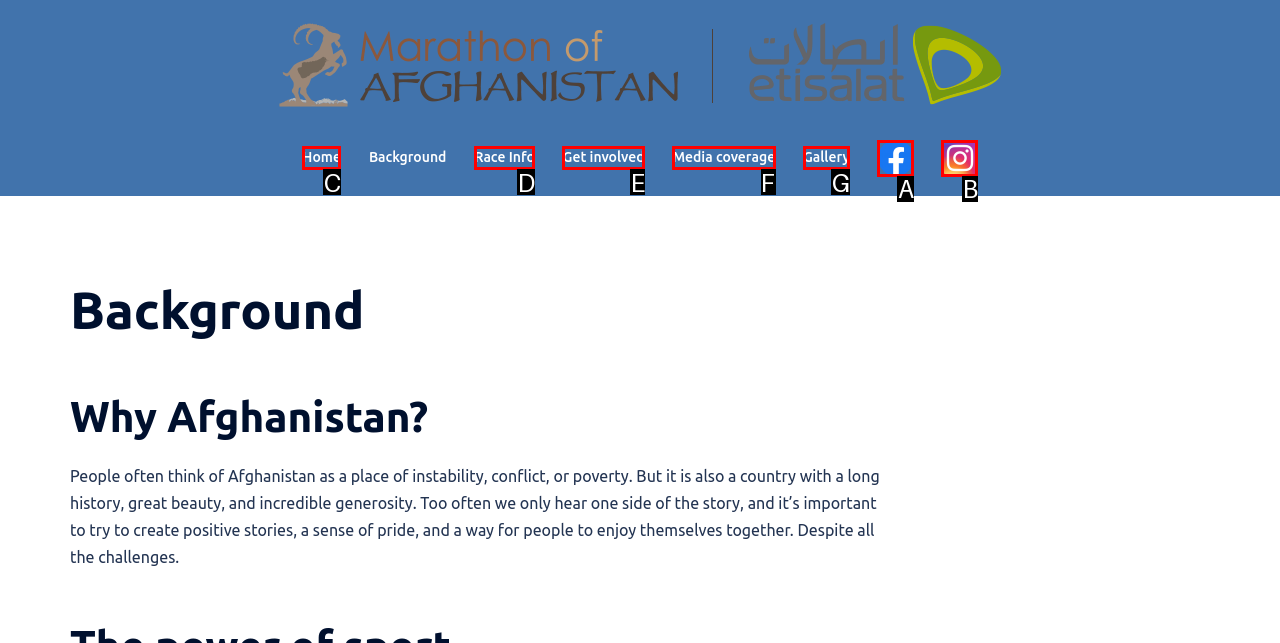Identify the HTML element that best matches the description: Get involved. Provide your answer by selecting the corresponding letter from the given options.

E